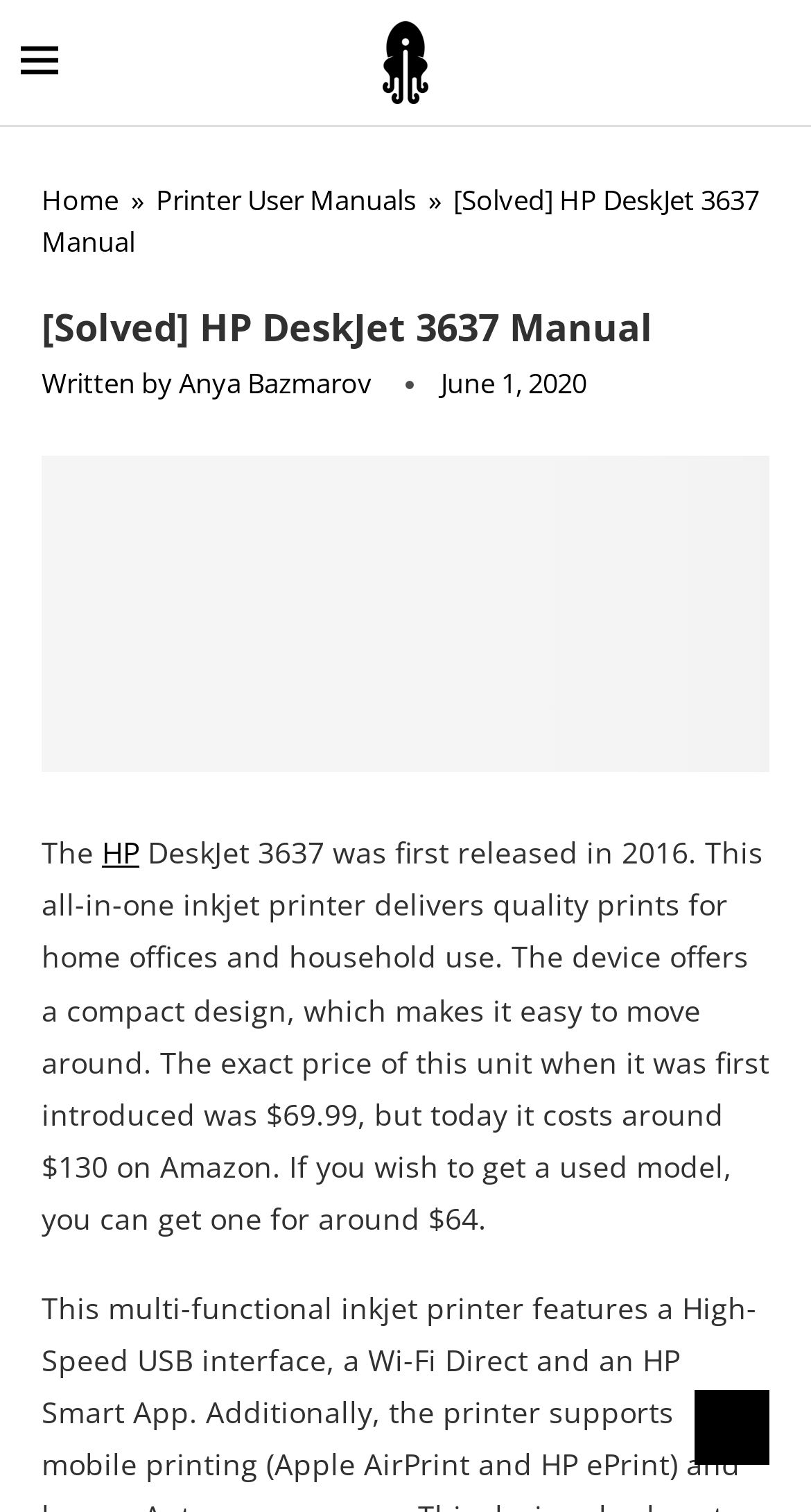What is the name of the printer model?
From the screenshot, supply a one-word or short-phrase answer.

HP DeskJet 3637